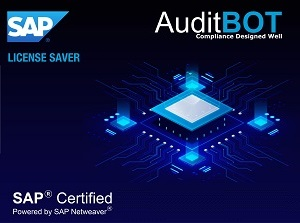What is the tagline of AuditBOT?
Give a single word or phrase answer based on the content of the image.

Compliance Designed Well